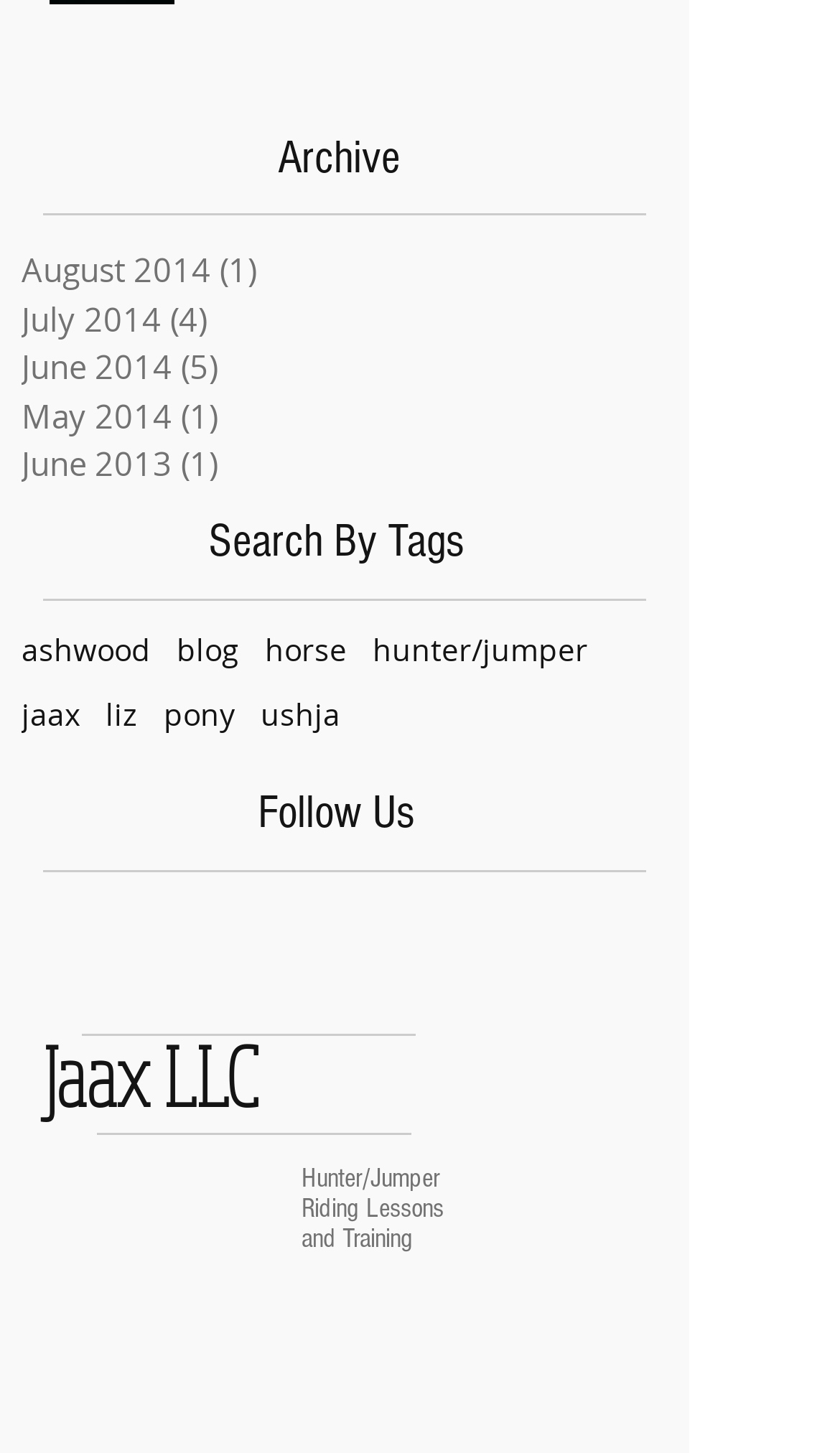Reply to the question with a single word or phrase:
What is the text below 'Jaax LLC'?

Hunter/Jumper